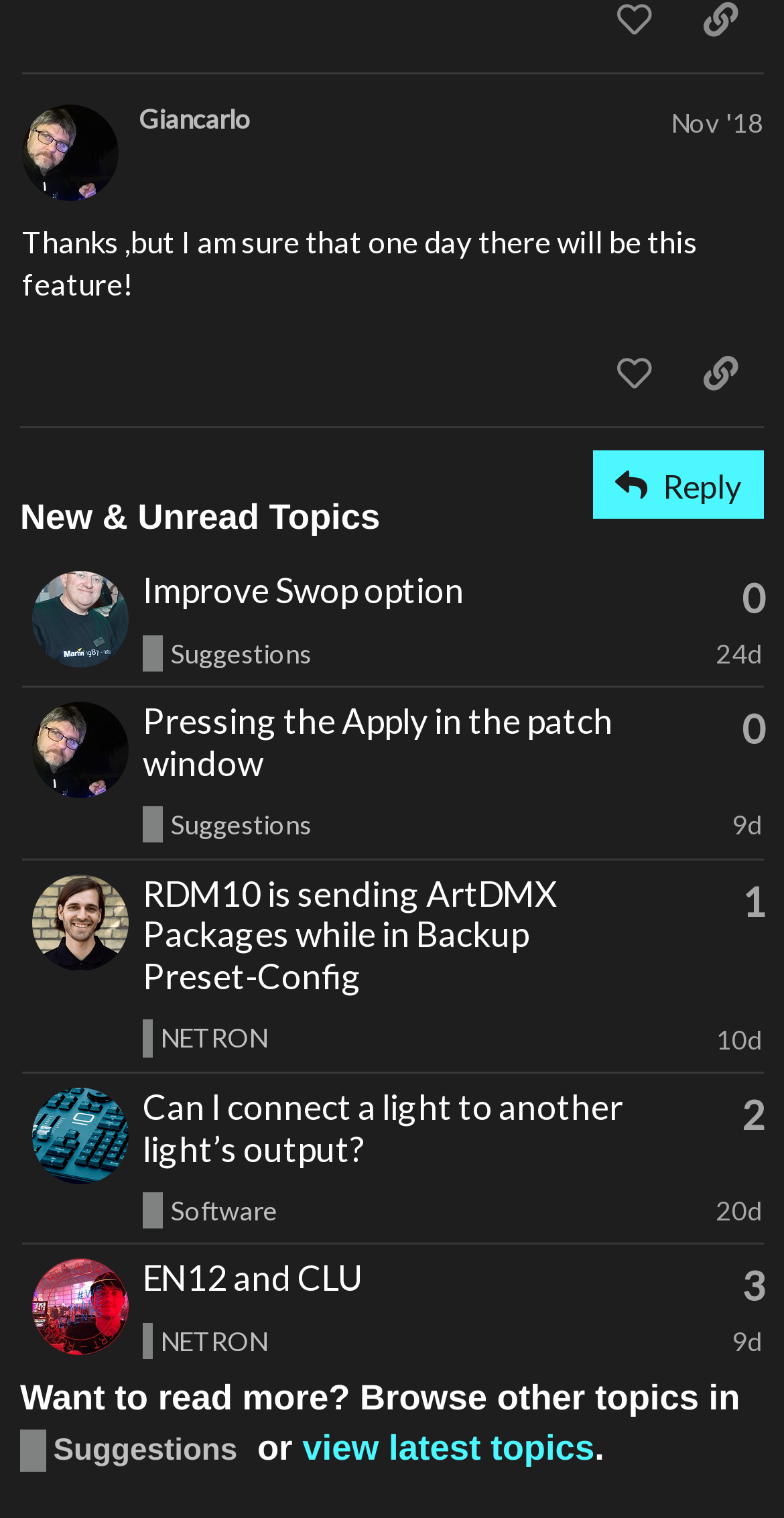Identify and provide the bounding box for the element described by: "Nov '18".

[0.856, 0.07, 0.974, 0.091]